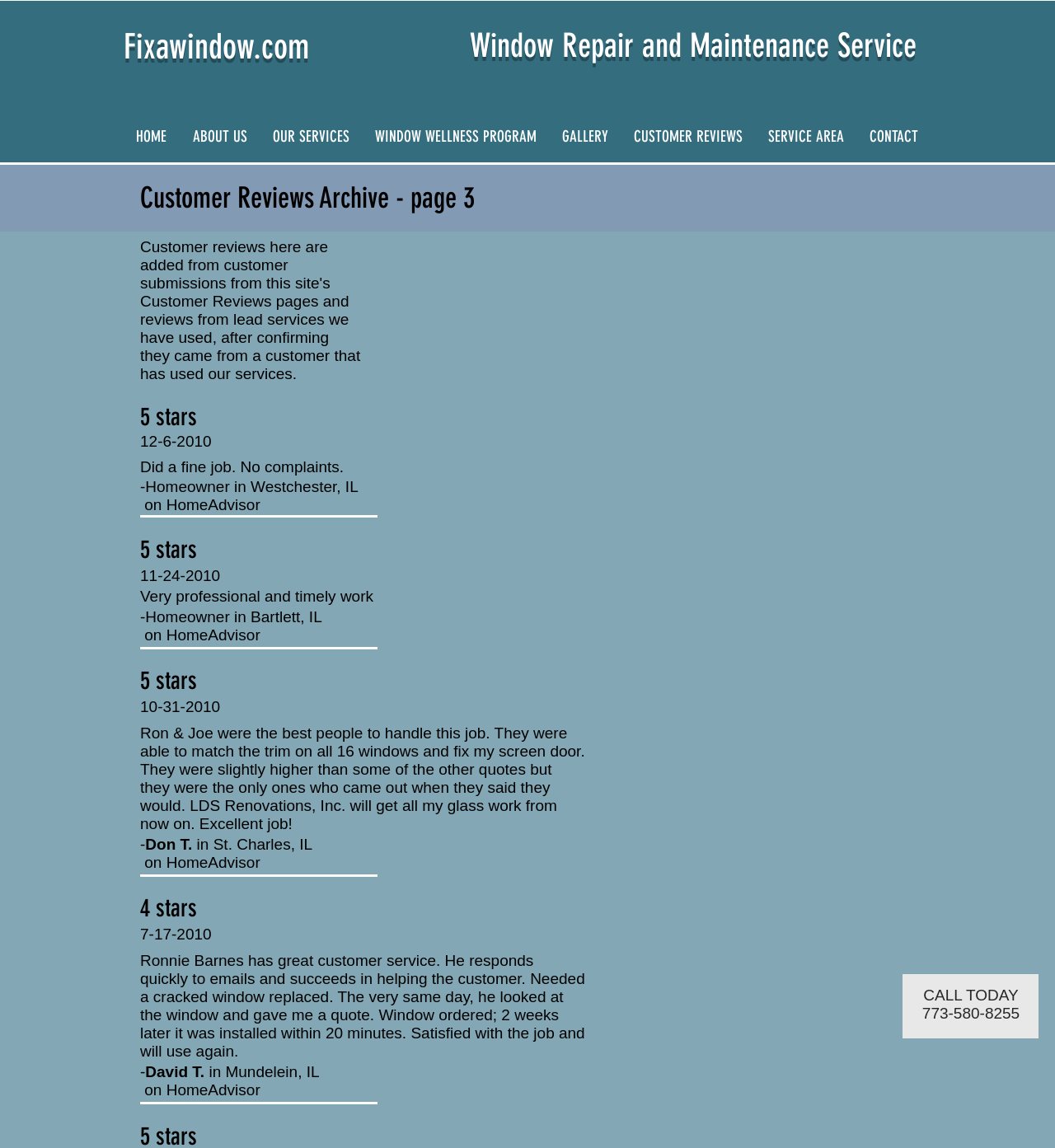What is the navigation menu item that comes after 'OUR SERVICES'?
Answer the question with a single word or phrase, referring to the image.

WINDOW WELLNESS PROGRAM